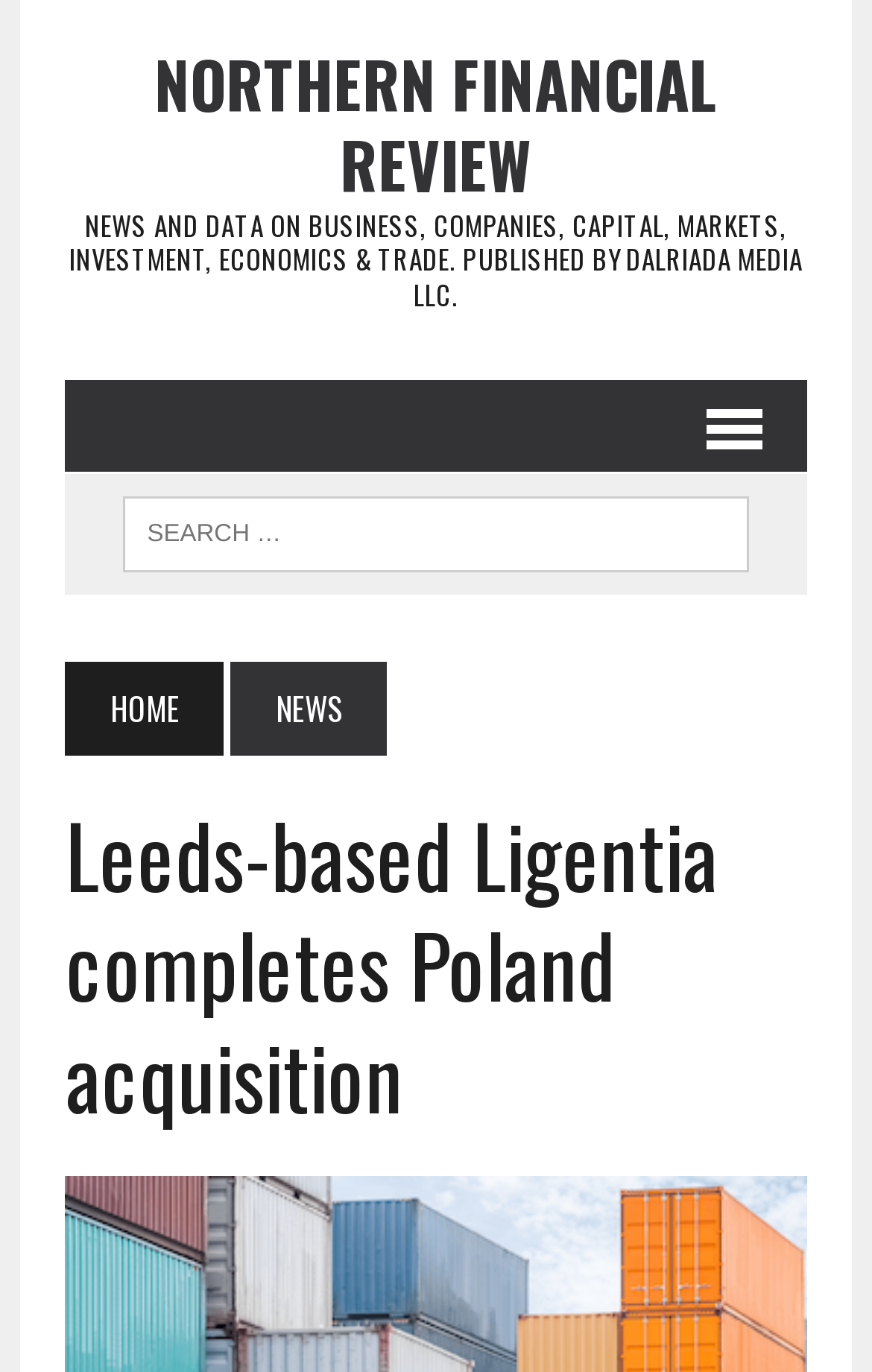Your task is to find and give the main heading text of the webpage.

NORTHERN FINANCIAL REVIEW